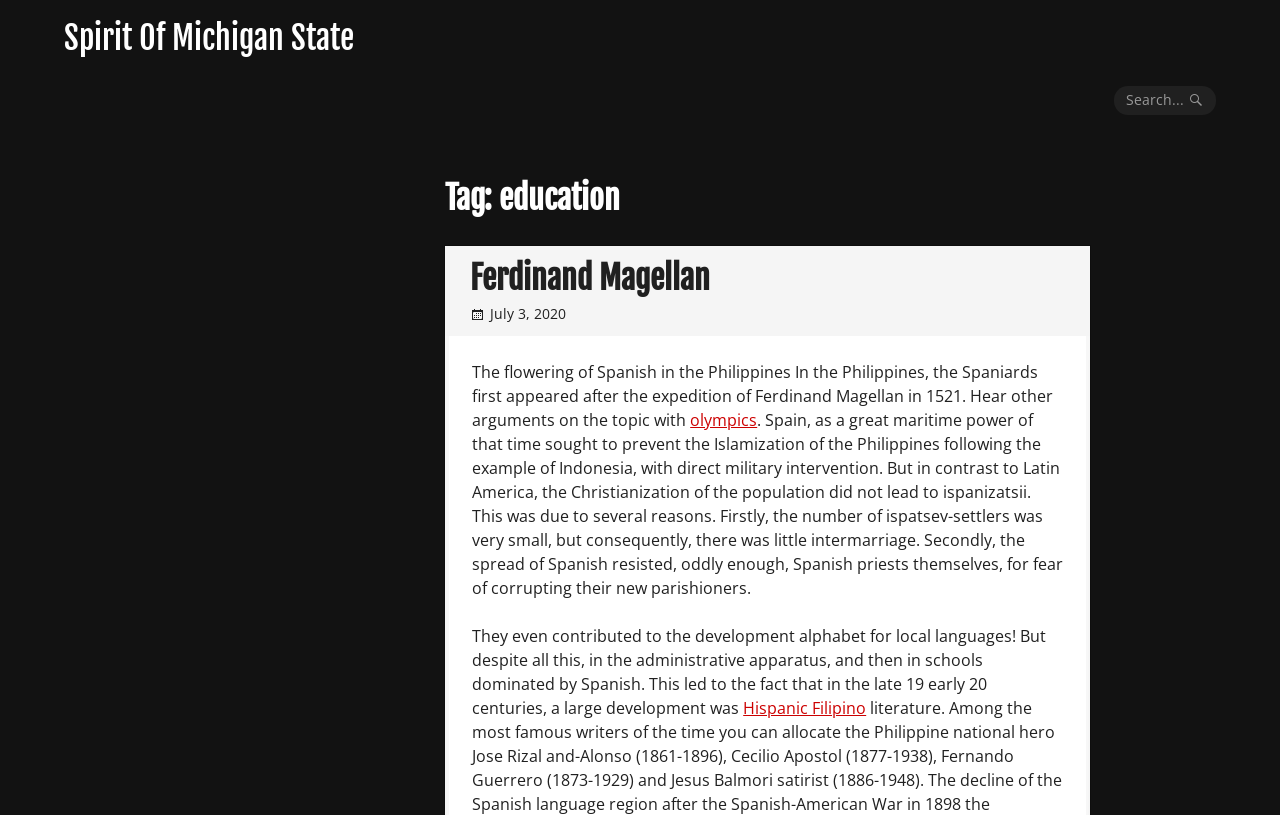Observe the image and answer the following question in detail: What is the date mentioned in the article?

The article contains a link with the text 'July 3, 2020', which suggests that this is a date relevant to the content of the article.